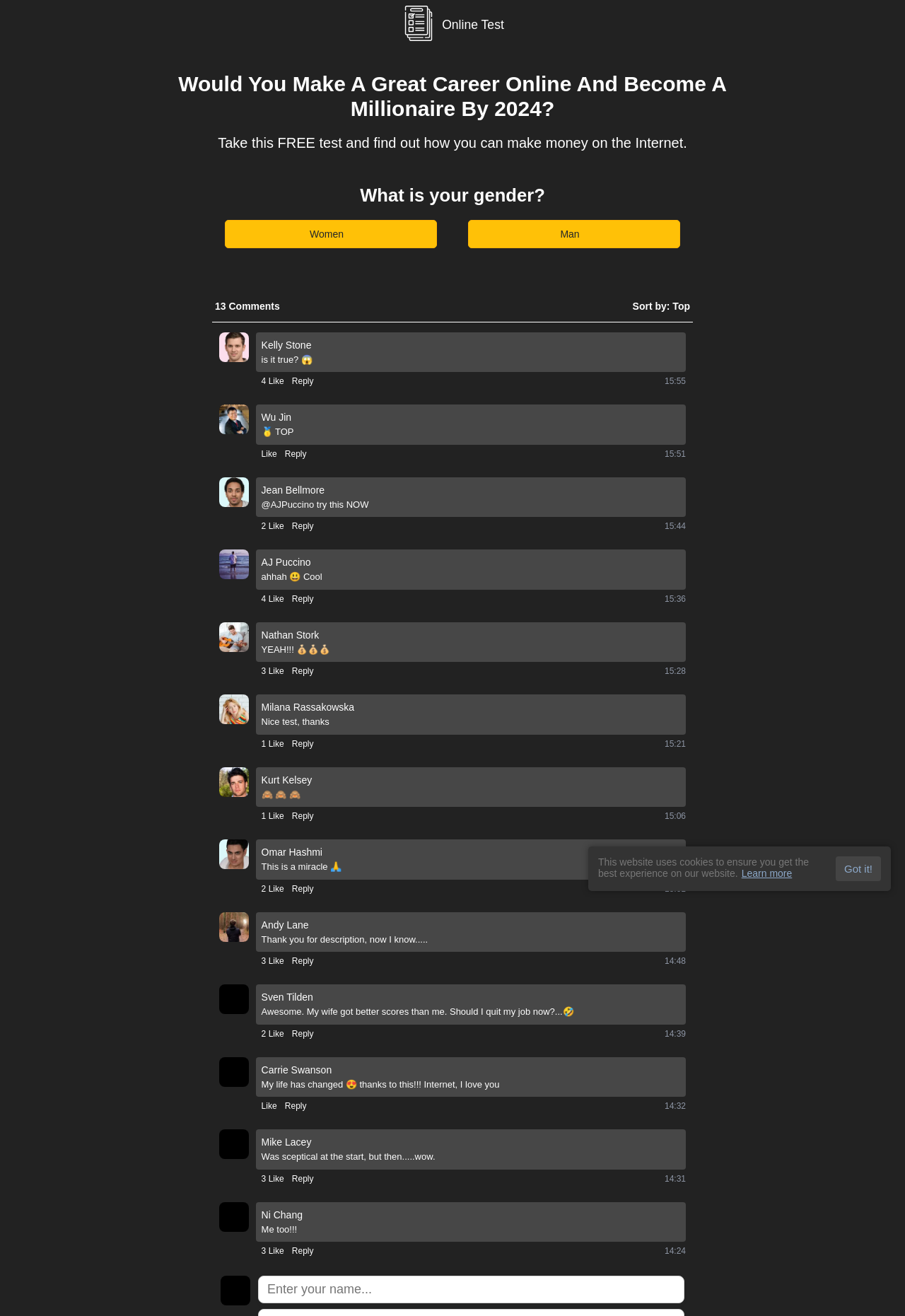Determine the bounding box coordinates of the section I need to click to execute the following instruction: "Click the 'Women' button". Provide the coordinates as four float numbers between 0 and 1, i.e., [left, top, right, bottom].

[0.248, 0.167, 0.483, 0.189]